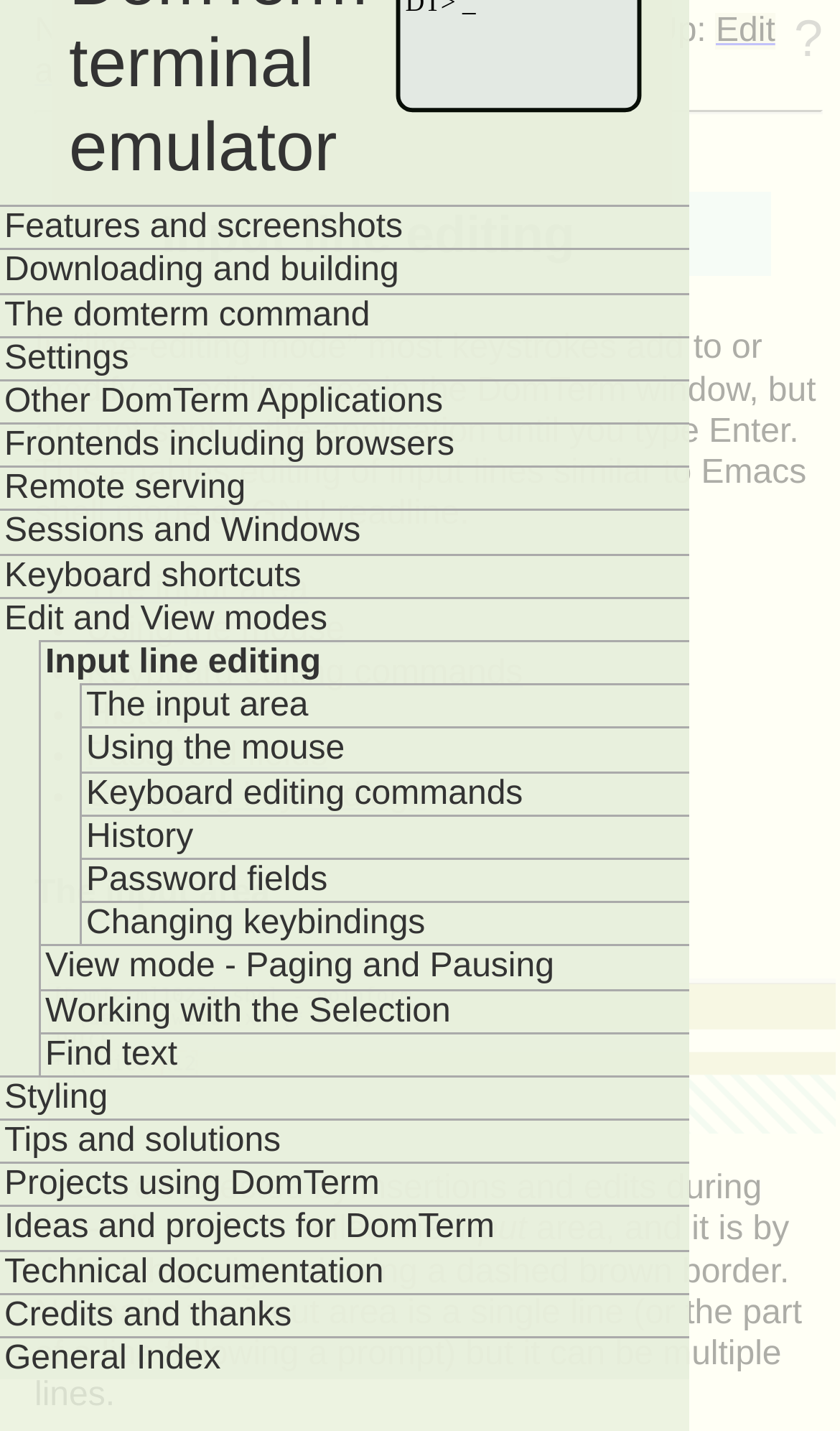Return the bounding box coordinates of the UI element that corresponds to this description: "Frontends including browsers". The coordinates must be given as four float numbers in the range of 0 and 1, [left, top, right, bottom].

[0.005, 0.297, 0.821, 0.326]